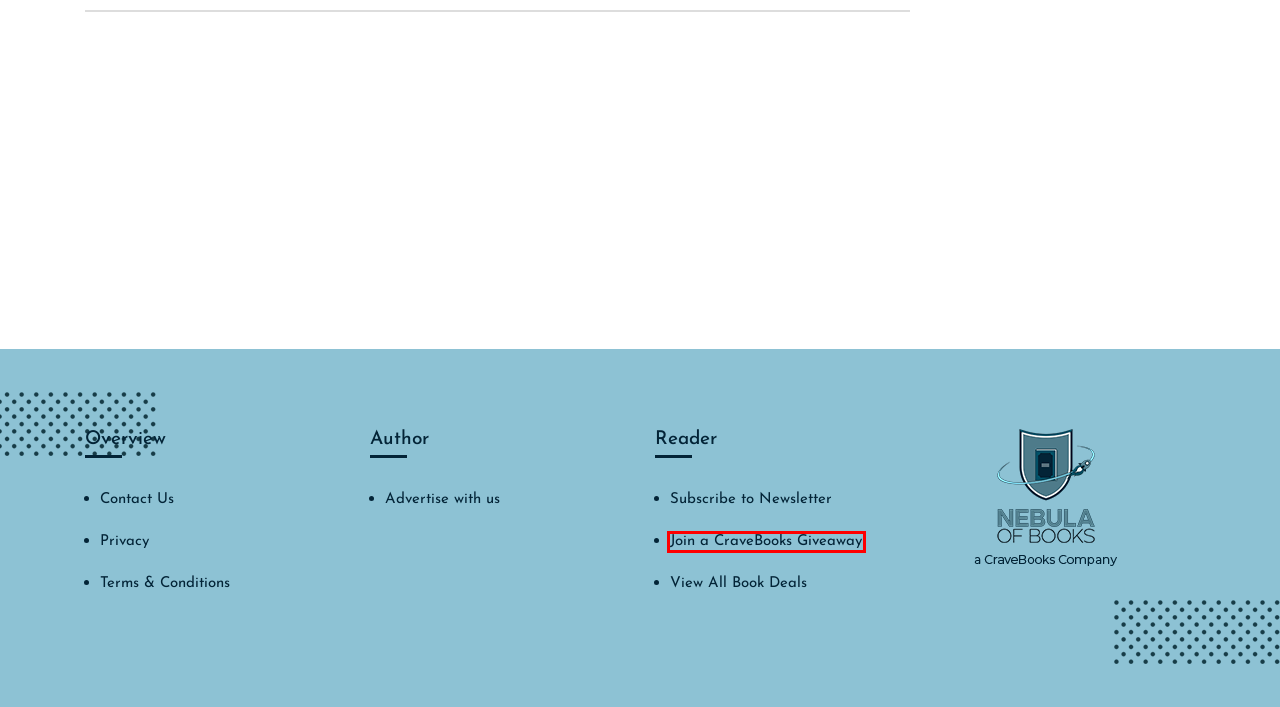You’re provided with a screenshot of a webpage that has a red bounding box around an element. Choose the best matching webpage description for the new page after clicking the element in the red box. The options are:
A. Books - Nebulaofbooks
B. Book Promotion - CraveBooks
C. Terms - Nebulaofbooks
D. 320-650 Pages - Nebulaofbooks
E. Nebula of Books - Free and Bargain eBooks Sent to Your Email Daily
F. Books Giveaway | Monthly Giveaways | Free Book Giveaway
G. Privacy Policy - Nebulaofbooks
H. Contact Us - Nebulaofbooks

F